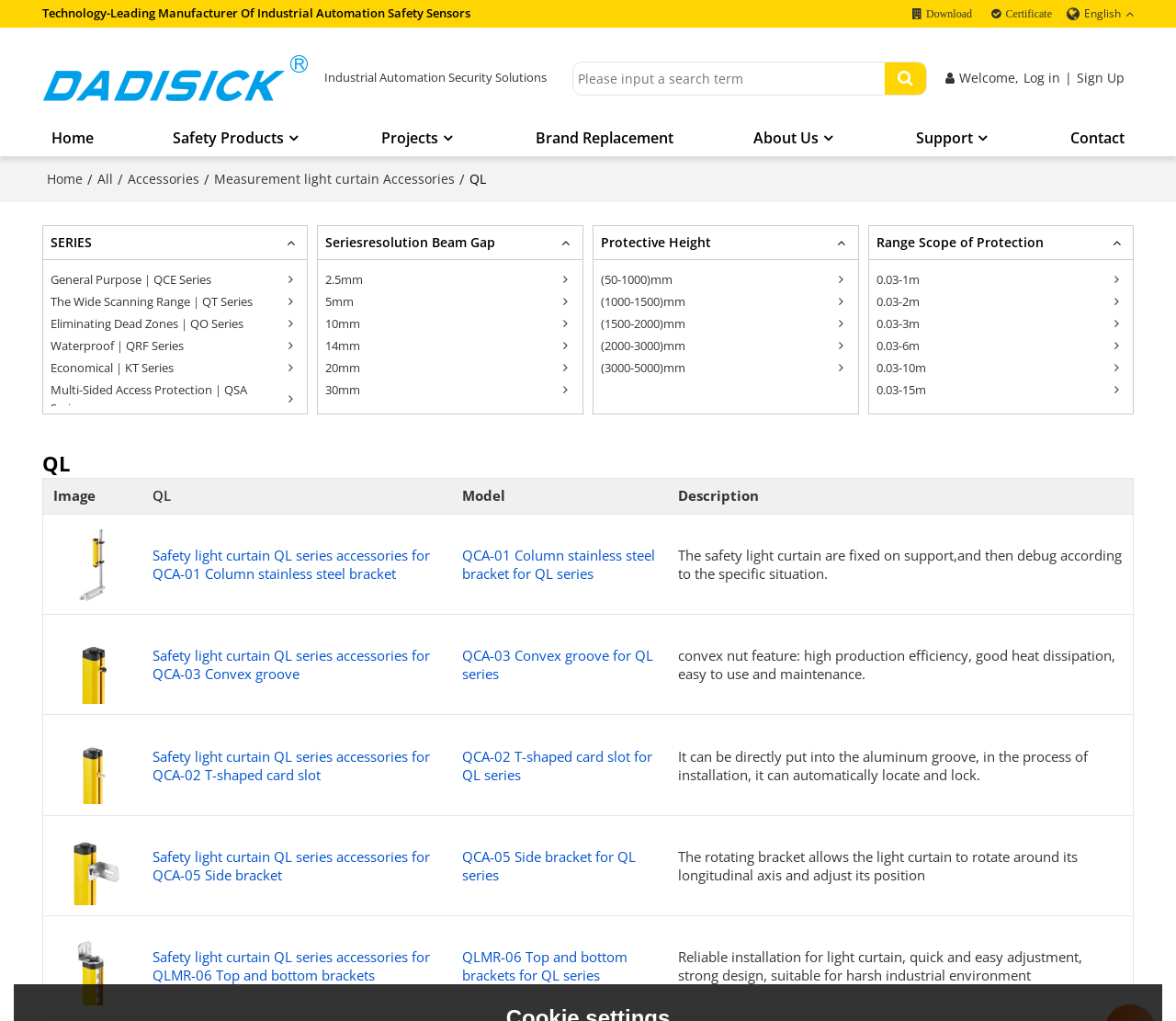Elaborate on the webpage's design and content in a detailed caption.

The webpage is about DADISICK QL, an industrial safety solutions provider. At the top, there is a heading that reads "Technology-Leading Manufacturer Of Industrial Automation Safety Sensors". Below this heading, there are three links: "Download", "Certificate", and "English". 

To the left of these links, there is a logo of Dongguan Dadi Electronic Technology Co., Ltd, which is an image. Next to the logo, there is a link to the company's name. 

Below these elements, there is a search bar with a textbox and a search button. To the right of the search bar, there is a welcome message and links to "Log in" and "Sign Up". 

The main navigation menu is located below the search bar, with links to "Home", "Safety Products", "Projects", "Brand Replacement", "About Us", "Support", and "Contact". 

Below the navigation menu, there are three sections of product information, each with a heading and a list of details. The first section has a heading "SERIES" and lists various series of products, including QCE, QT, QO, QRF, KT, QSA, QBT, and QZ. 

The second section has a heading "Series resolution Beam Gap" and lists various beam gap resolutions, ranging from 2.5mm to 200mm. 

The third section has a heading "Protective Height" and lists various protective heights, ranging from 50-1000mm to 3000-5000mm. 

There is also a section with a heading "Range Scope of Protection" that lists various ranges of protection, from 0.03-1m to 0.03-45m. 

At the bottom of the page, there is a table with more information about the products.